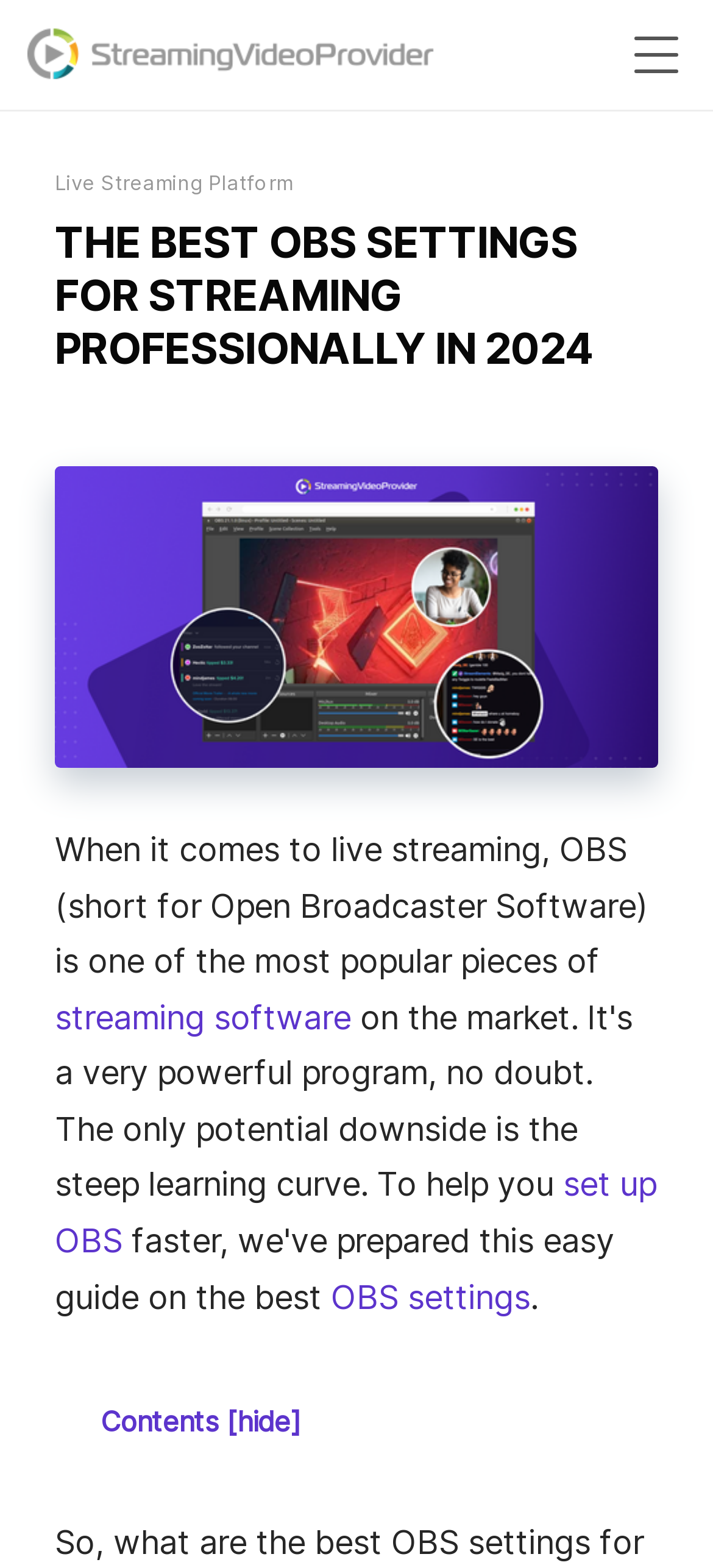Please find and provide the title of the webpage.

THE BEST OBS SETTINGS FOR STREAMING PROFESSIONALLY IN 2024